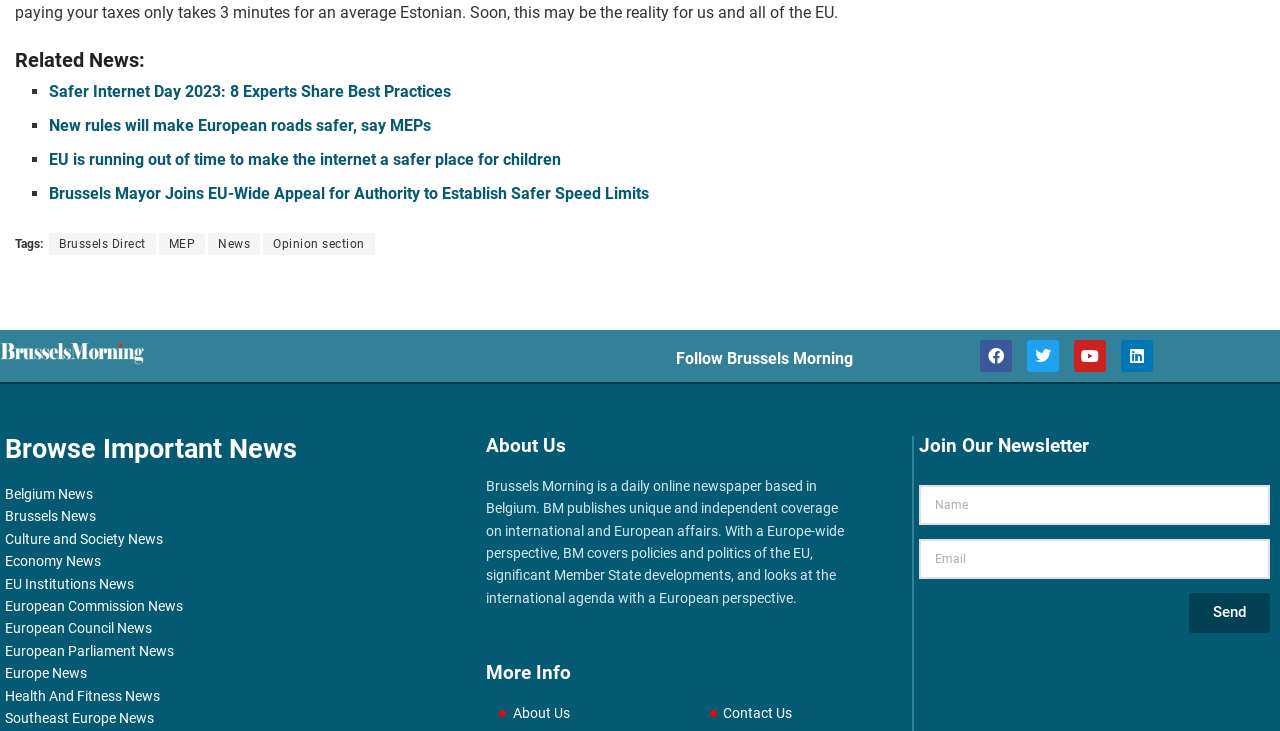Please identify the bounding box coordinates of the clickable region that I should interact with to perform the following instruction: "Subscribe to the newsletter". The coordinates should be expressed as four float numbers between 0 and 1, i.e., [left, top, right, bottom].

[0.929, 0.811, 0.992, 0.866]